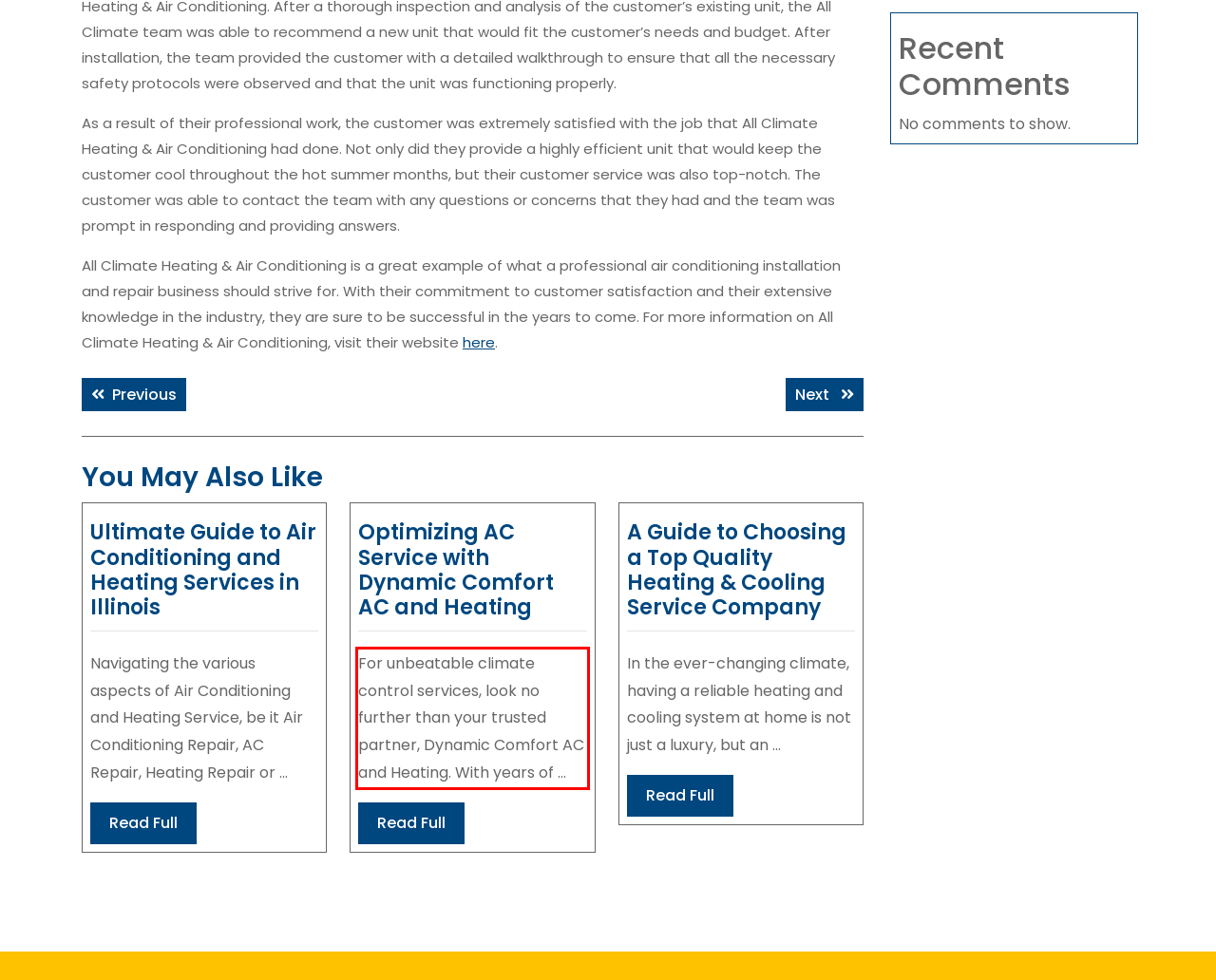Please analyze the provided webpage screenshot and perform OCR to extract the text content from the red rectangle bounding box.

For unbeatable climate control services, look no further than your trusted partner, Dynamic Comfort AC and Heating. With years of ...